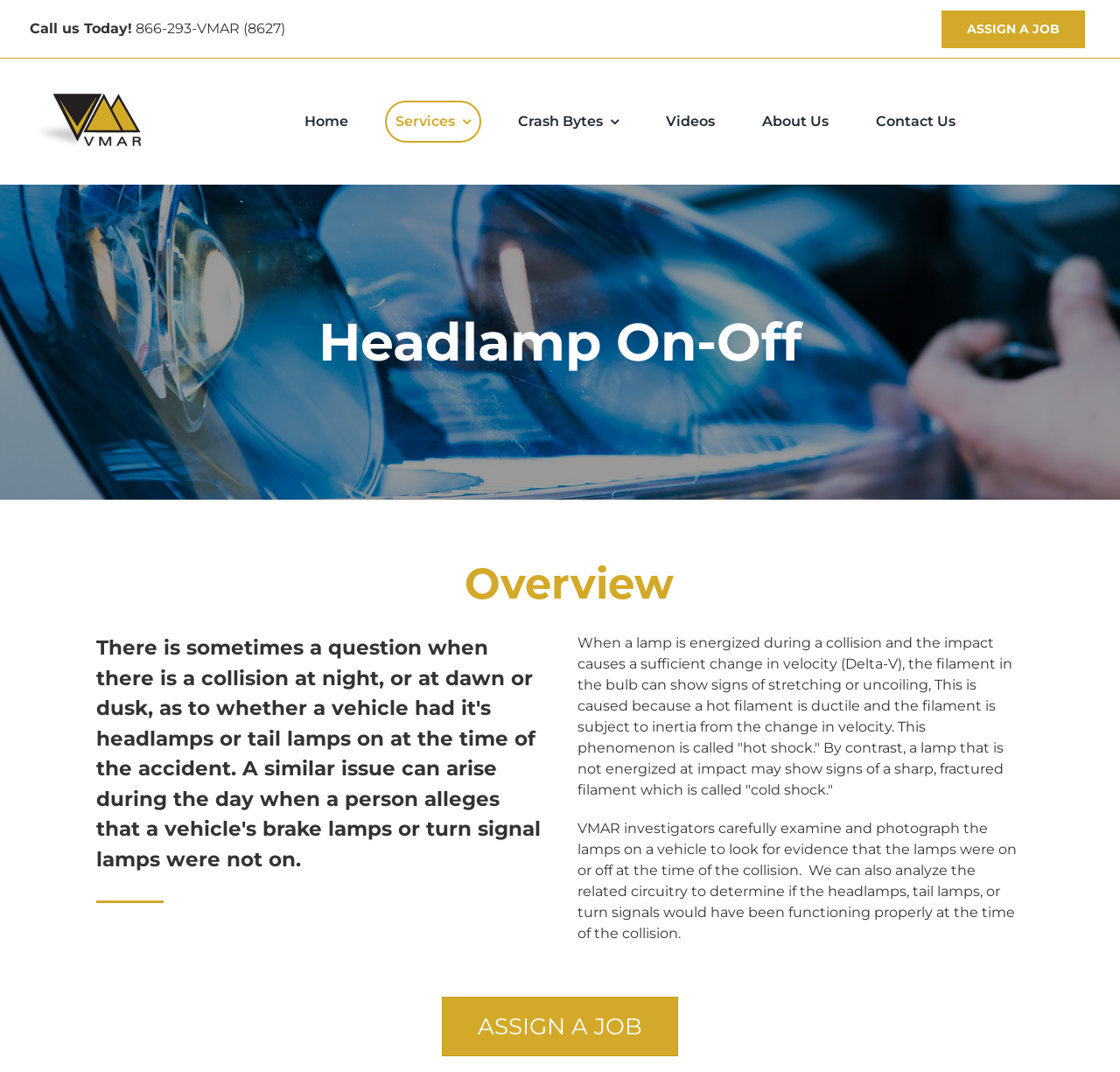Find the bounding box coordinates of the clickable element required to execute the following instruction: "Assign a job". Provide the coordinates as four float numbers between 0 and 1, i.e., [left, top, right, bottom].

[0.841, 0.009, 0.969, 0.044]